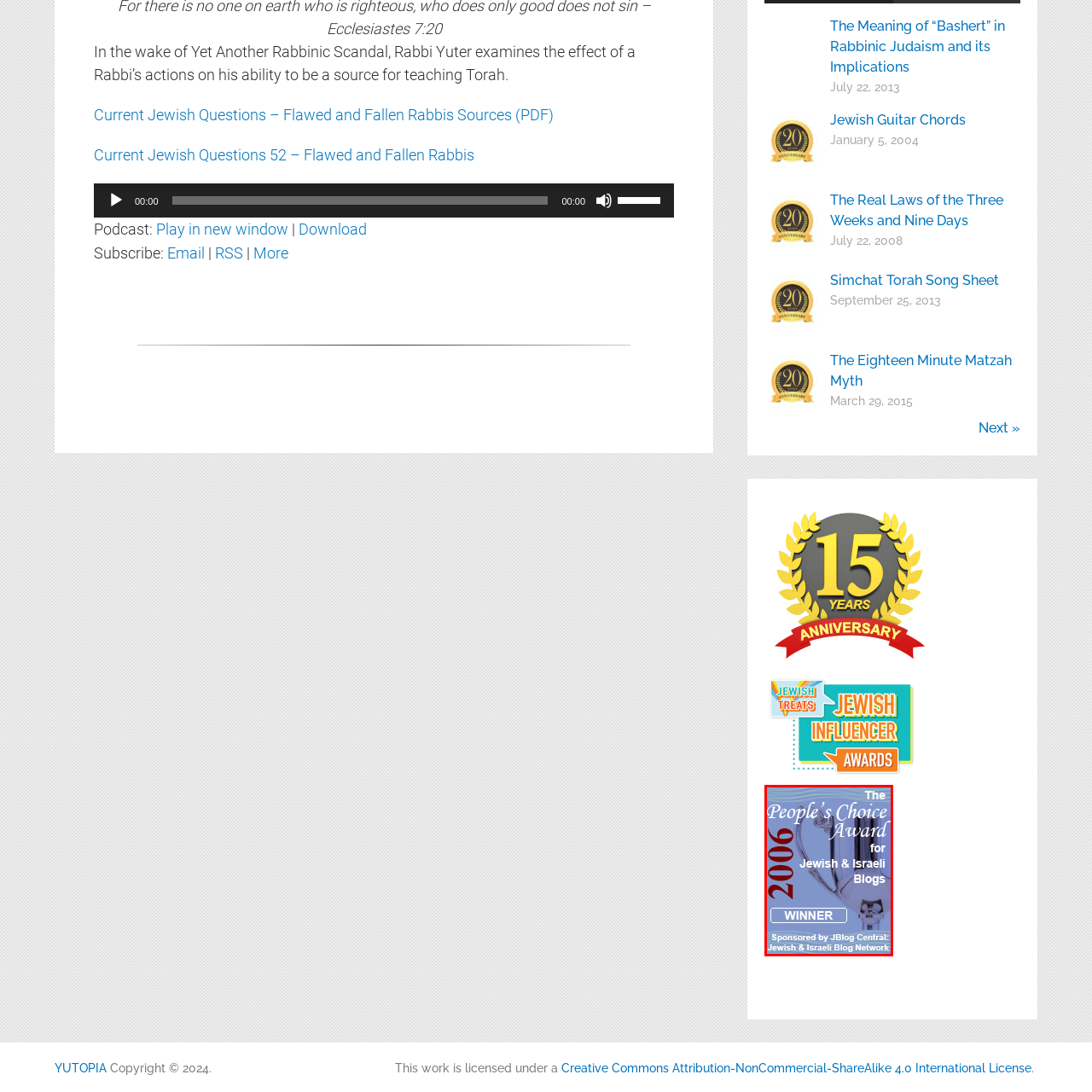What is the name of the award?  
Pay attention to the image within the red frame and give a detailed answer based on your observations from the image.

The image clearly states the name of the award as 'The People's Choice Award for Jewish & Israeli Blogs', which is a prestigious recognition in the blogging community.